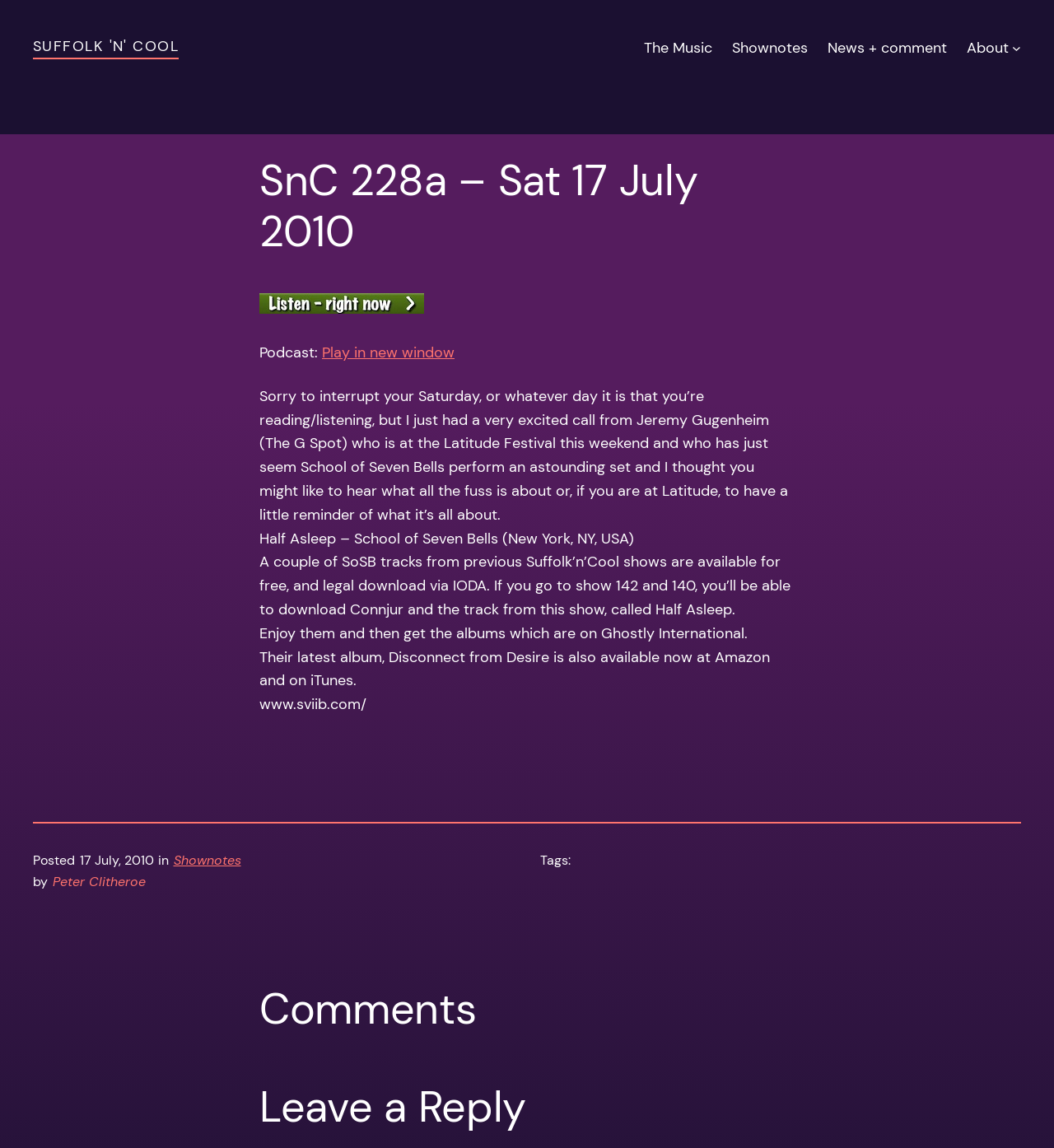Please identify the bounding box coordinates of the clickable region that I should interact with to perform the following instruction: "Click on 'About'". The coordinates should be expressed as four float numbers between 0 and 1, i.e., [left, top, right, bottom].

[0.917, 0.031, 0.957, 0.052]